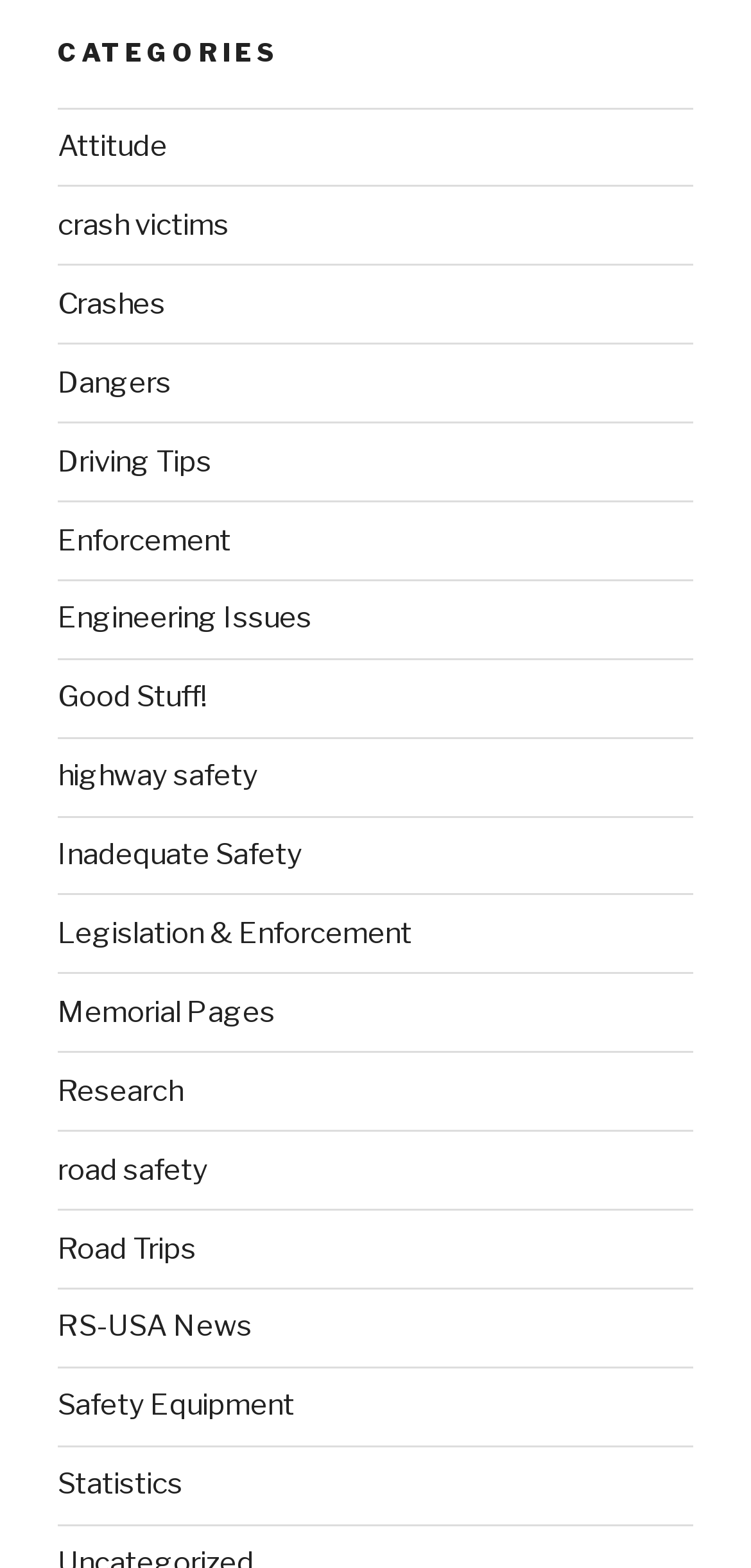Is 'Road Trips' a category related to safety?
Please provide a single word or phrase answer based on the image.

Yes